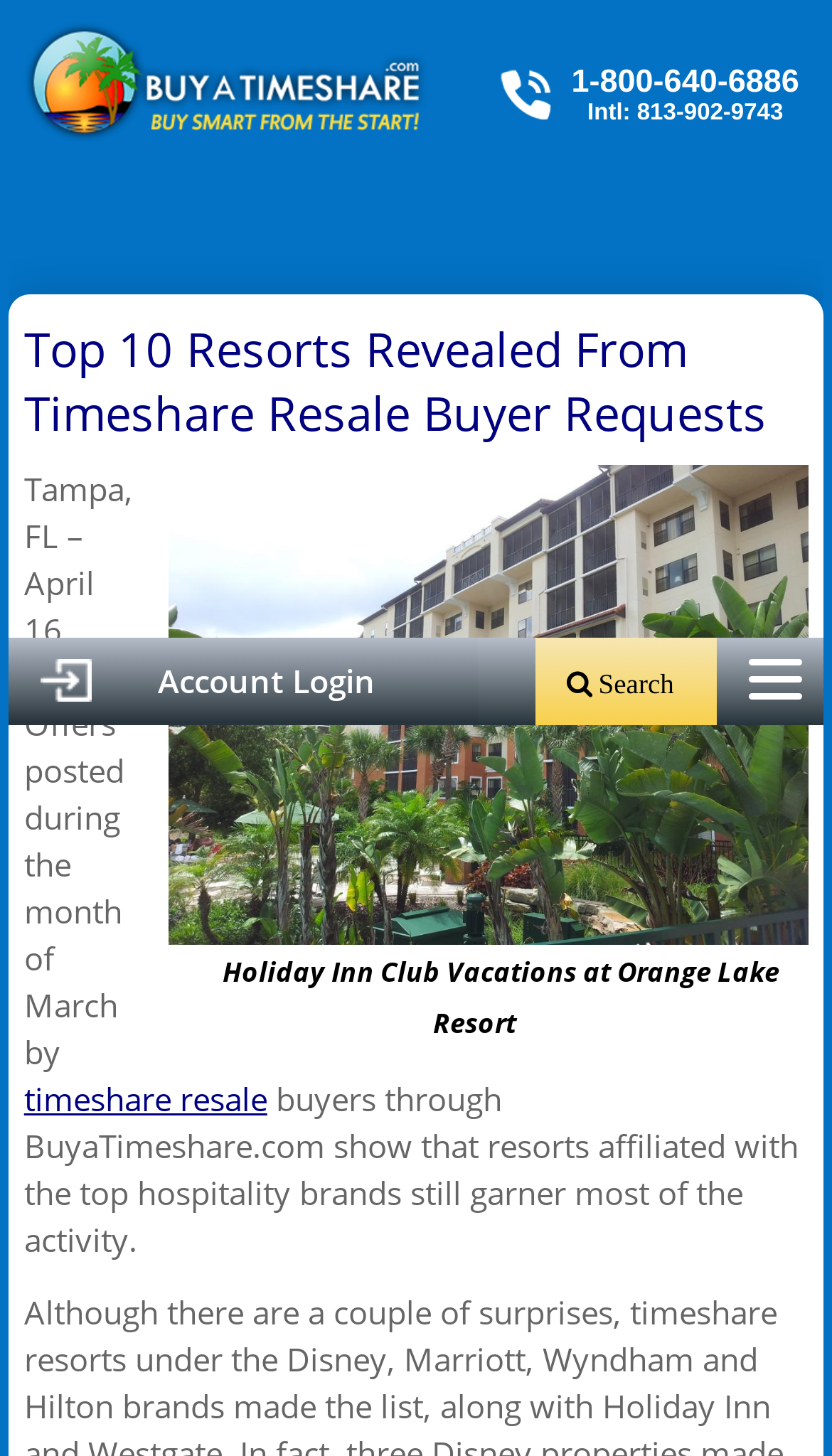Identify and provide the bounding box coordinates of the UI element described: "Twitter/X". The coordinates should be formatted as [left, top, right, bottom], with each number being a float between 0 and 1.

None